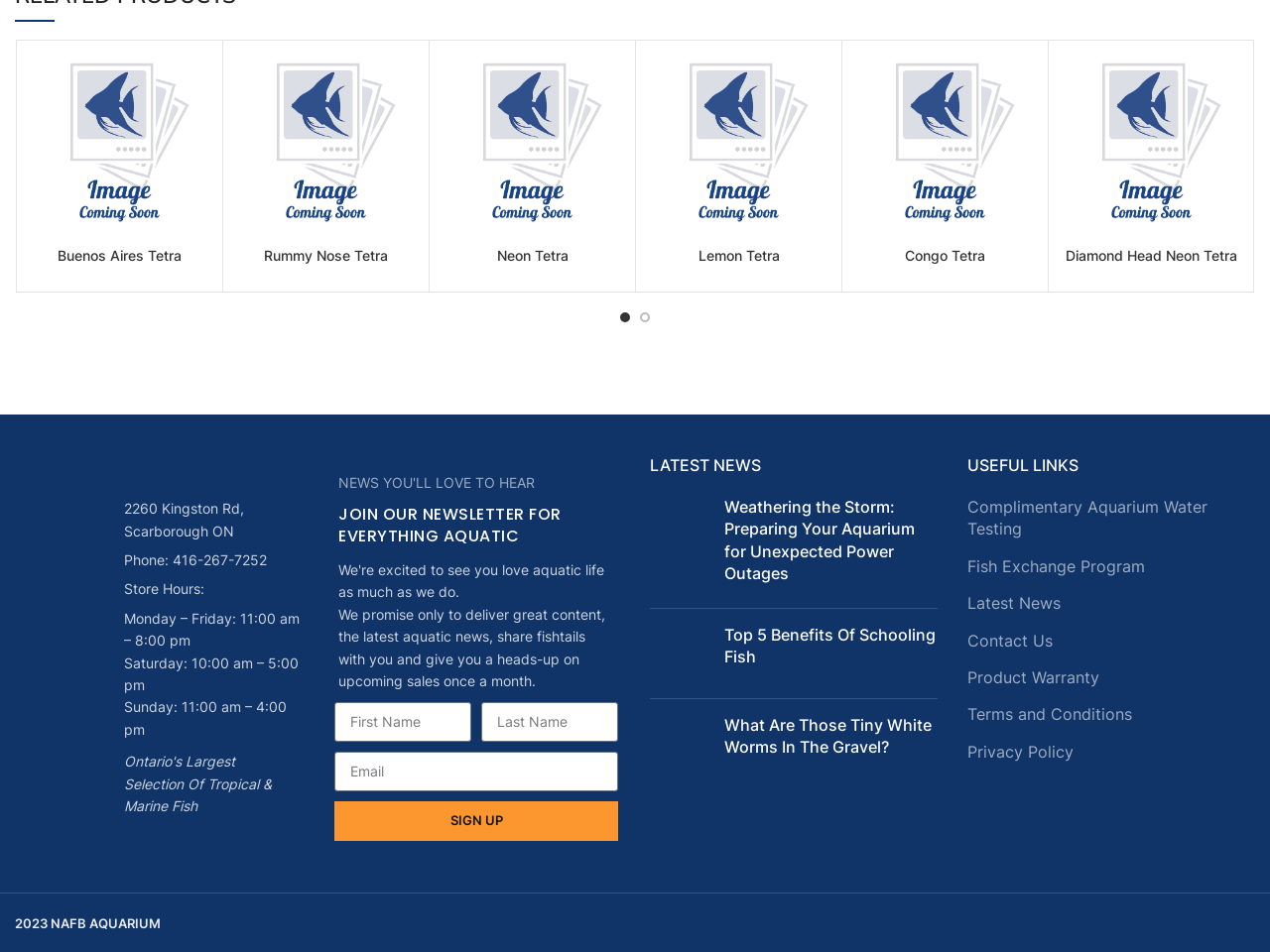Locate the bounding box coordinates of the element that should be clicked to execute the following instruction: "Enter your first name in the text box".

[0.263, 0.737, 0.371, 0.779]